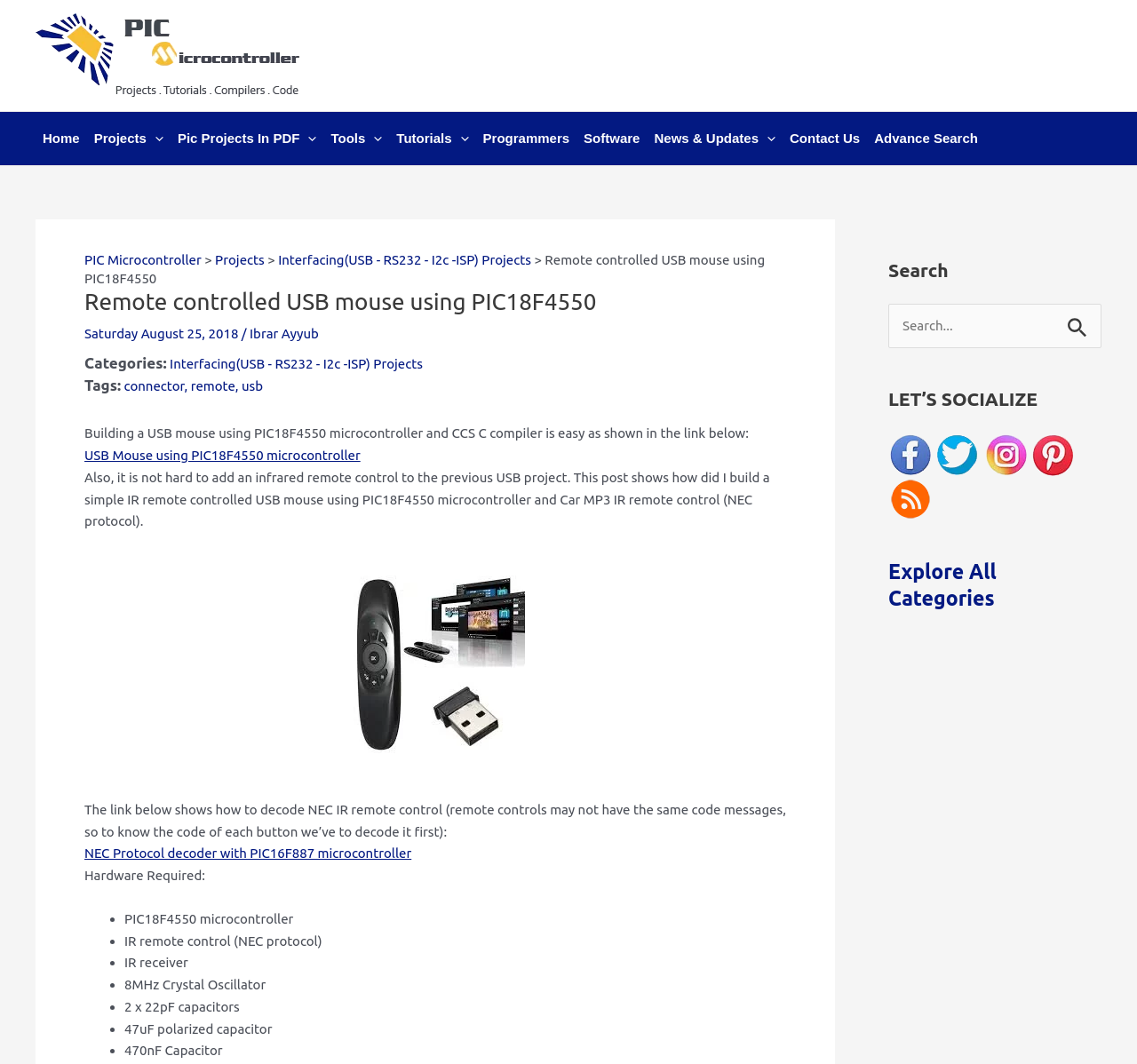Find the bounding box coordinates of the clickable area required to complete the following action: "Click on the 'Home' link".

[0.031, 0.105, 0.076, 0.155]